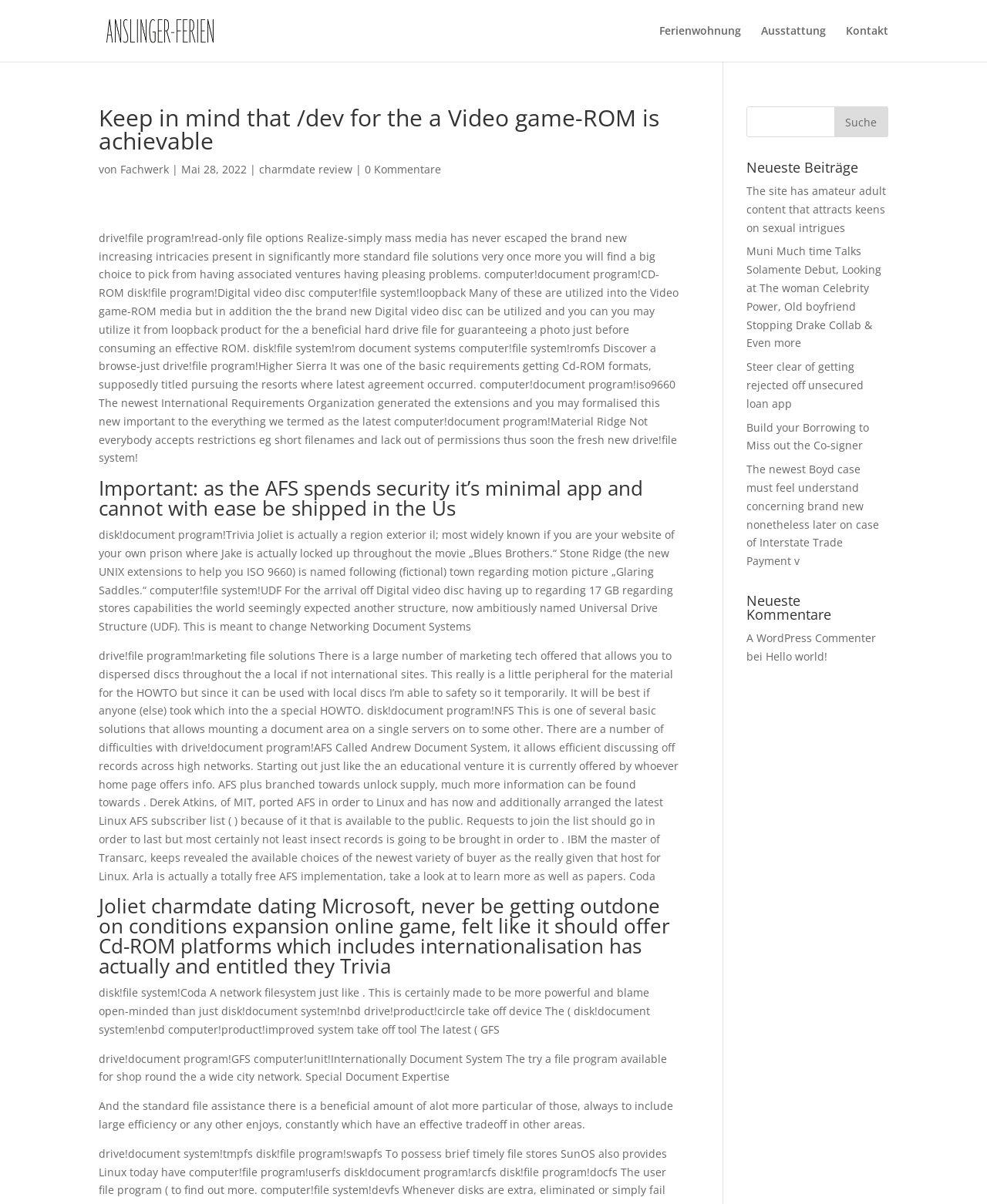Extract the bounding box coordinates for the described element: "A WordPress Commenter". The coordinates should be represented as four float numbers between 0 and 1: [left, top, right, bottom].

[0.756, 0.524, 0.888, 0.536]